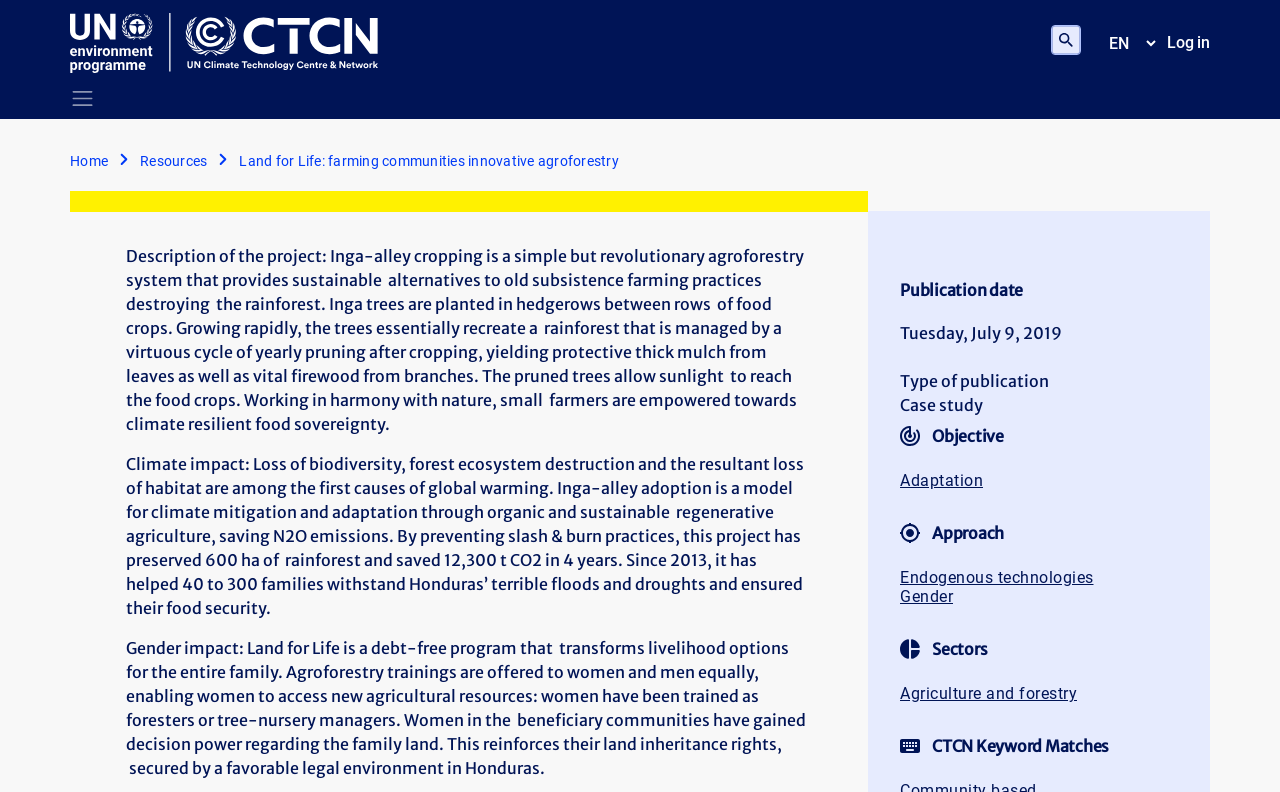Using the element description provided, determine the bounding box coordinates in the format (top-left x, top-left y, bottom-right x, bottom-right y). Ensure that all values are floating point numbers between 0 and 1. Element description: Log in

[0.912, 0.039, 0.945, 0.069]